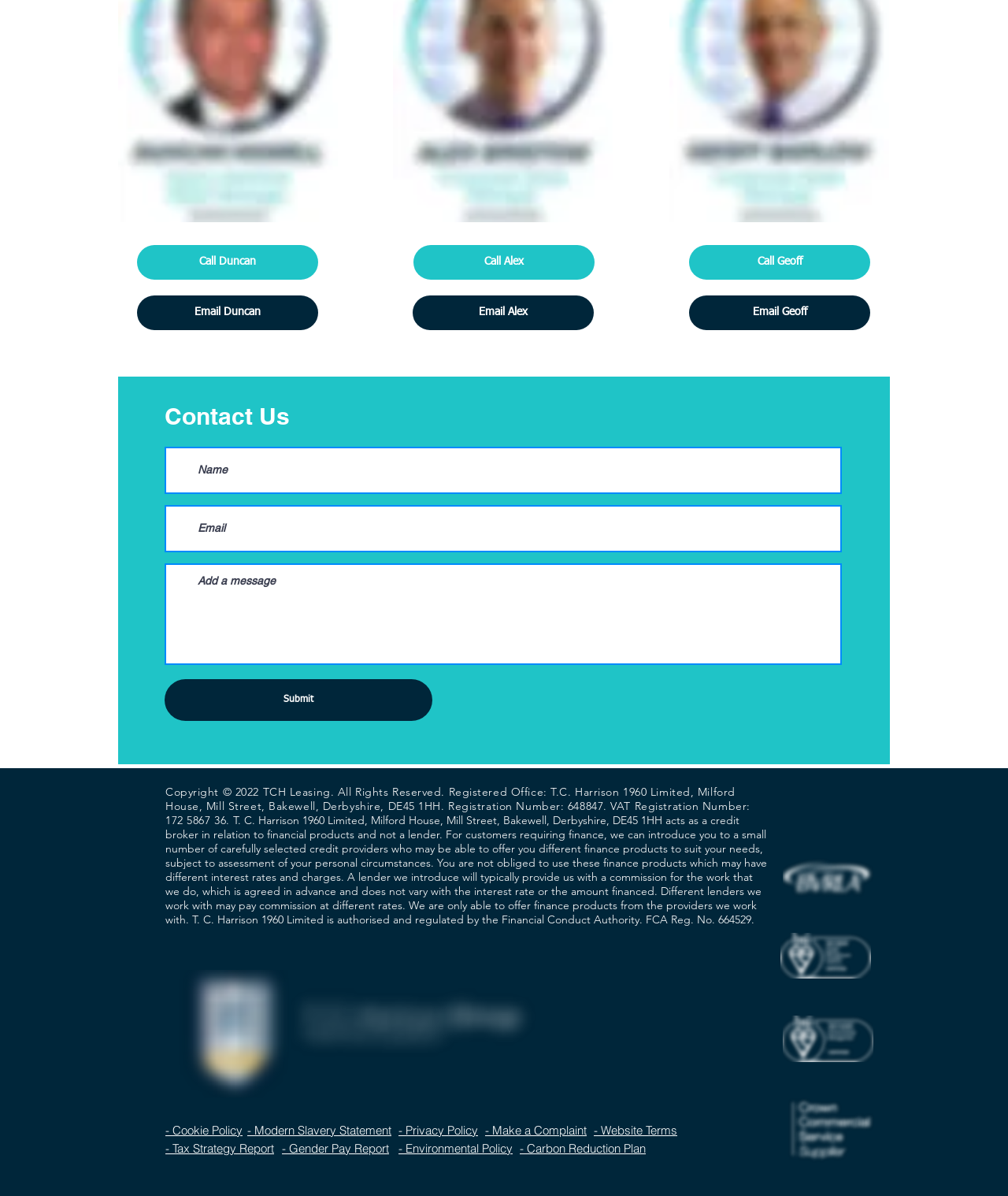Ascertain the bounding box coordinates for the UI element detailed here: "- Tax Strategy Report". The coordinates should be provided as [left, top, right, bottom] with each value being a float between 0 and 1.

[0.164, 0.954, 0.272, 0.966]